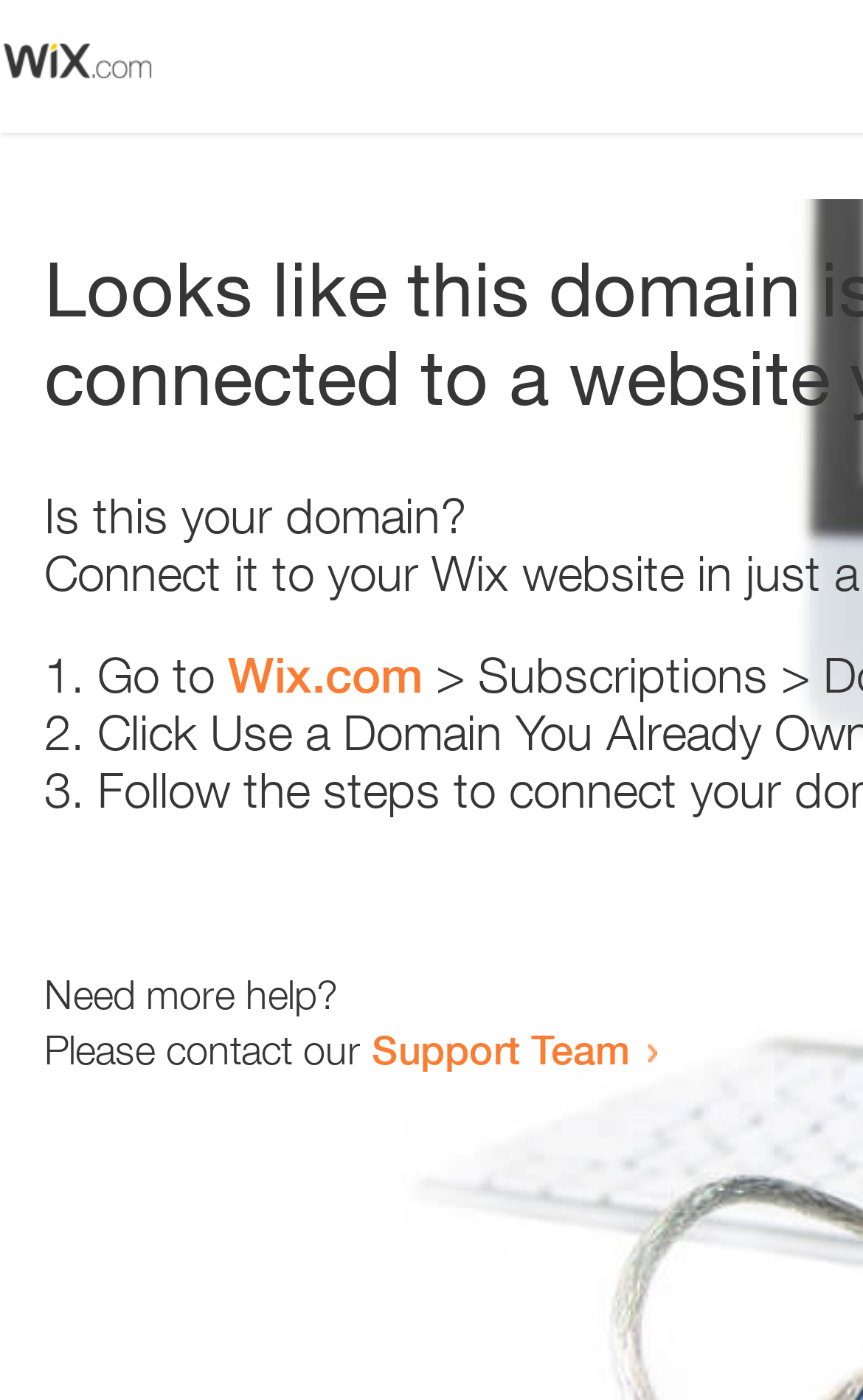Respond to the question below with a concise word or phrase:
How many list items are there?

3